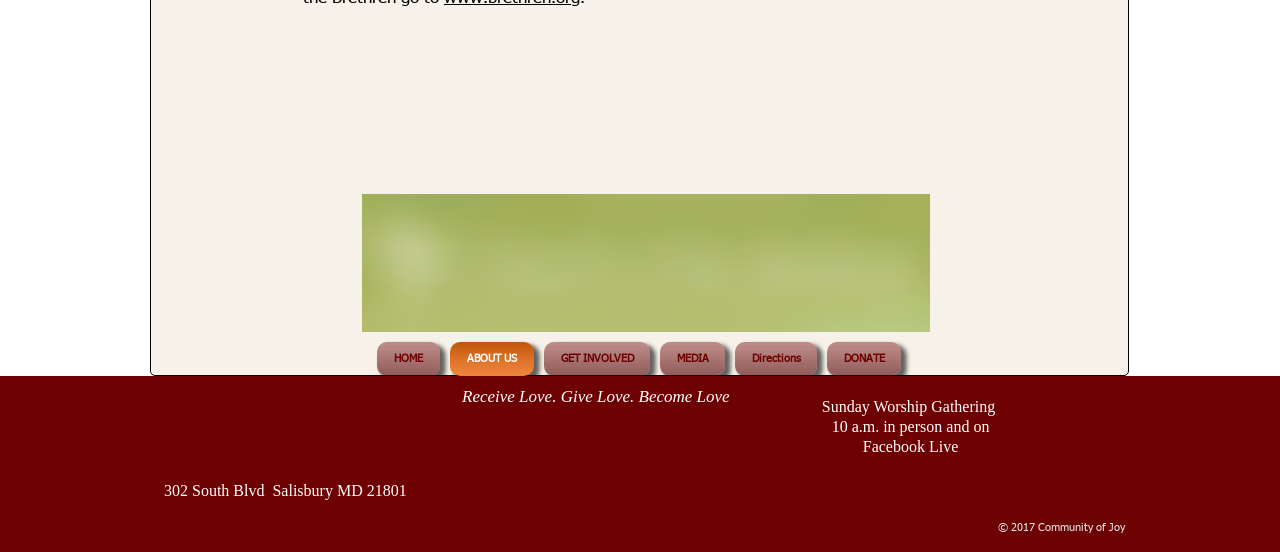What is the first navigation link?
Provide a comprehensive and detailed answer to the question.

The first navigation link is 'HOME' which is located at the top of the webpage, within the navigation element with the text 'Site'.